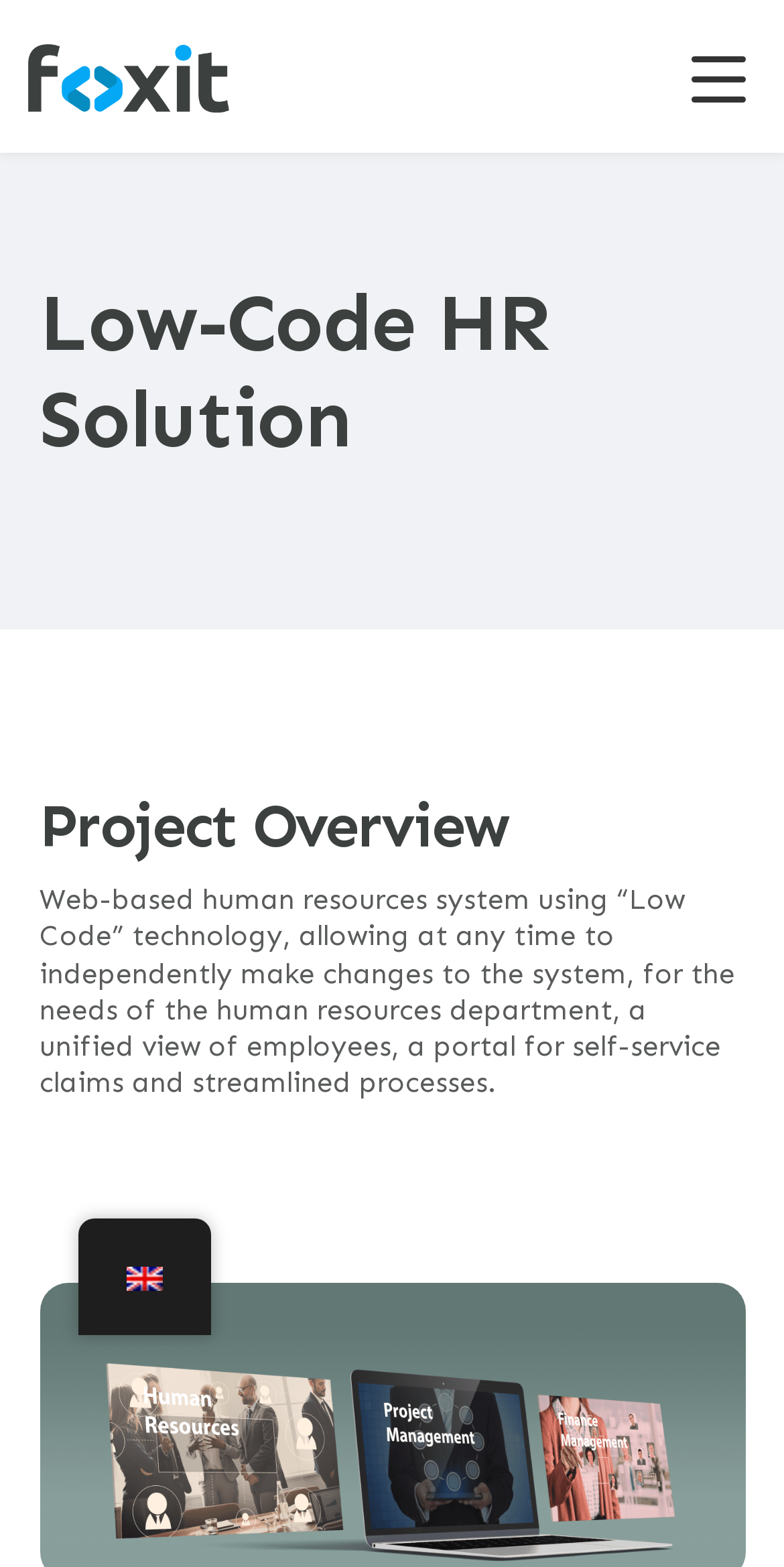Highlight the bounding box of the UI element that corresponds to this description: "alt="Foxit"".

[0.036, 0.001, 0.292, 0.099]